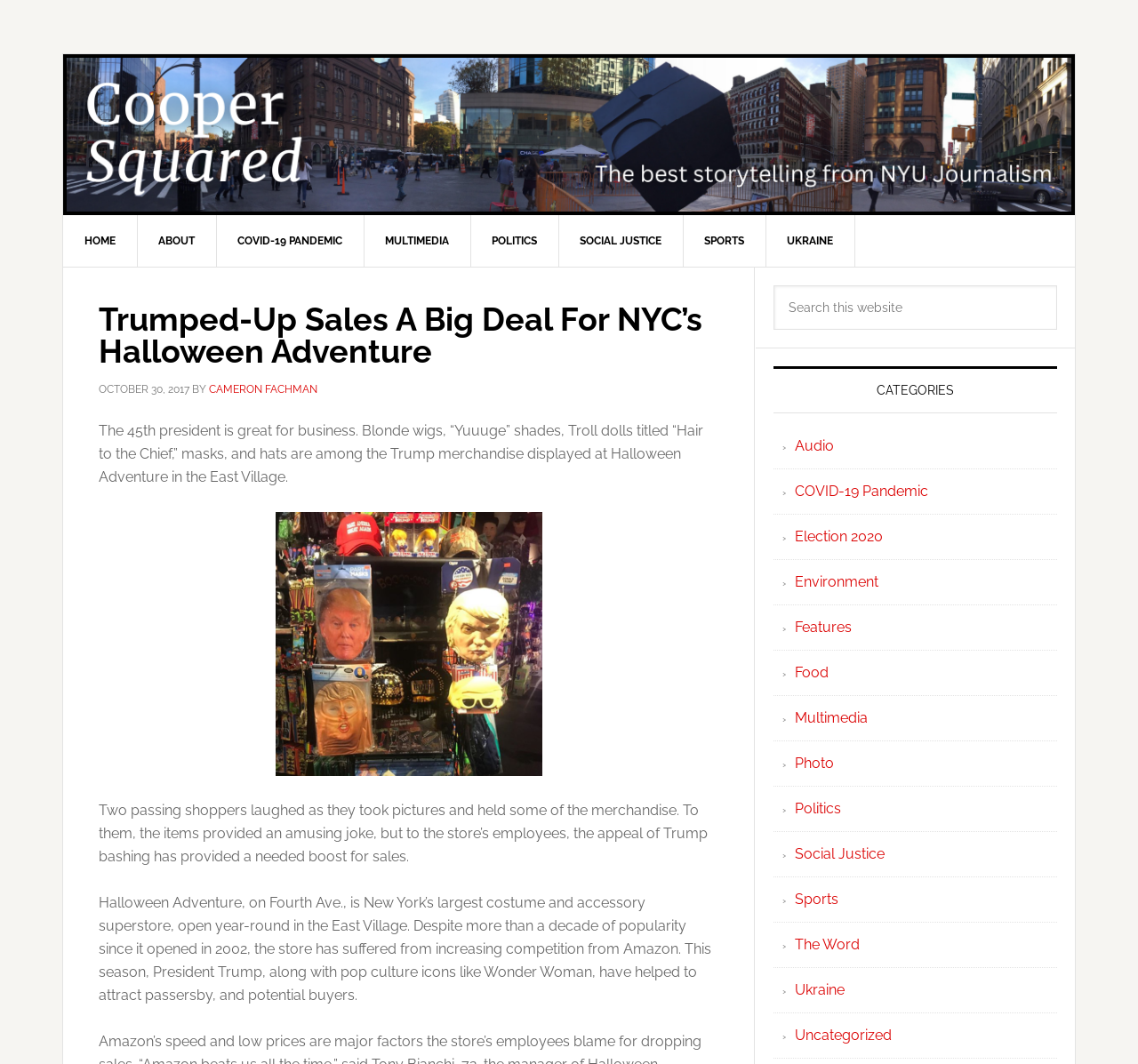Analyze the image and answer the question with as much detail as possible: 
What is the impact of Trump merchandise on the store's sales?

According to the article, the appeal of Trump bashing has provided a needed boost for sales at Halloween Adventure, which has suffered from increasing competition from Amazon.